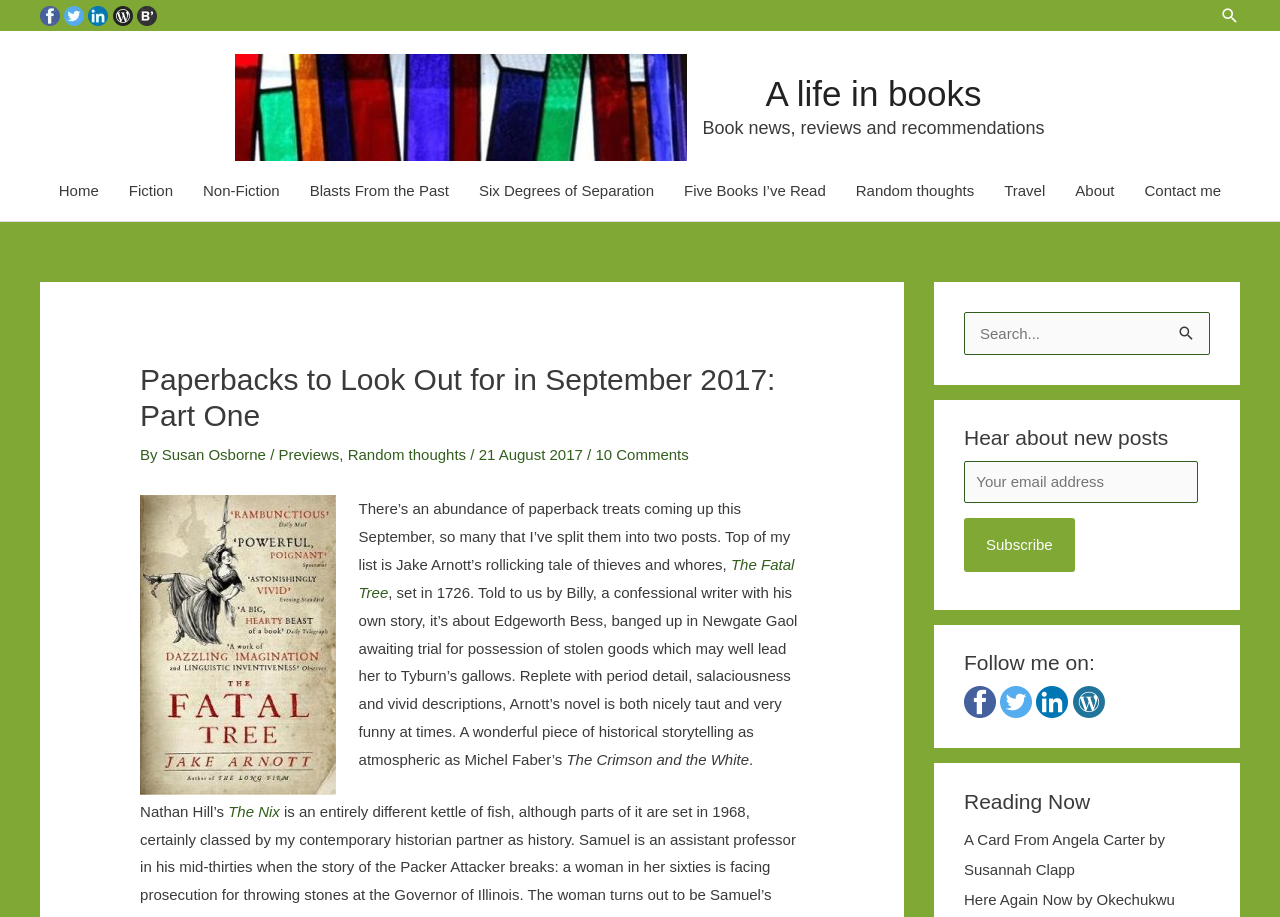Identify the bounding box coordinates for the UI element described as: "Contact me".

[0.882, 0.191, 0.966, 0.224]